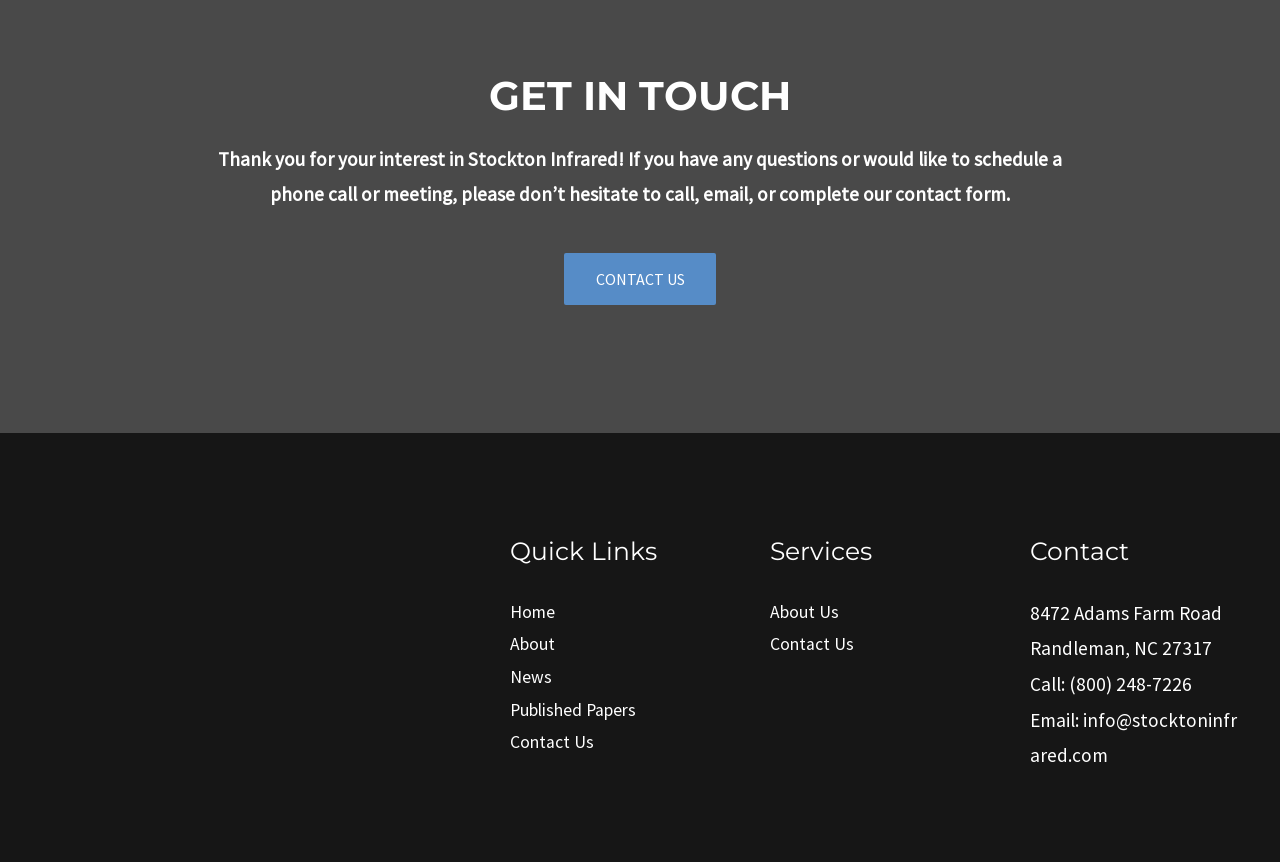Please specify the bounding box coordinates of the area that should be clicked to accomplish the following instruction: "Click 'info@stocktoninfrared.com'". The coordinates should consist of four float numbers between 0 and 1, i.e., [left, top, right, bottom].

[0.805, 0.821, 0.966, 0.89]